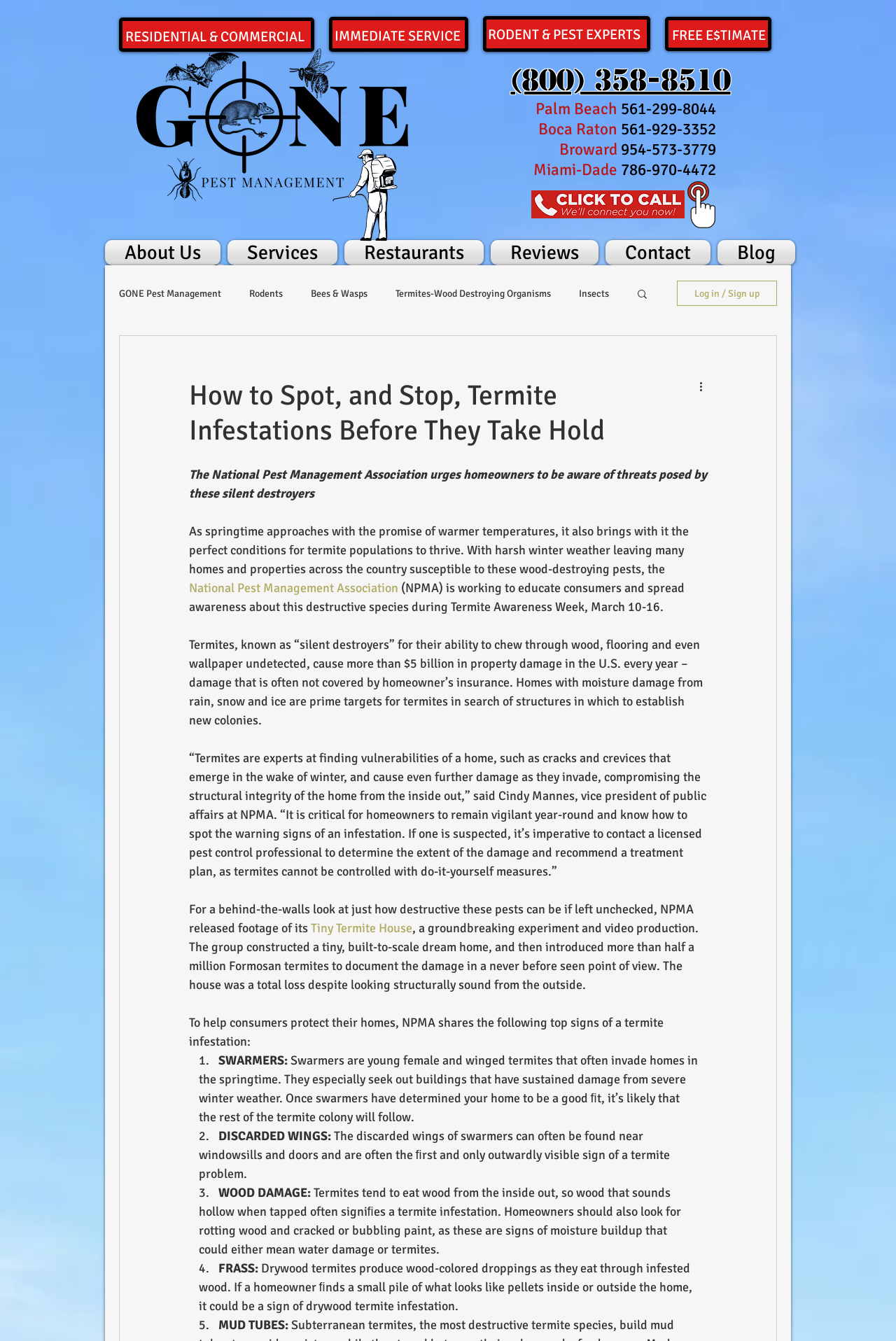Can you find and generate the webpage's heading?

How to Spot, and Stop, Termite Infestations Before They Take Hold